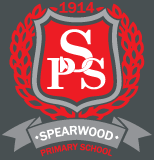In what year was Spearwood Primary School established?
Using the image, elaborate on the answer with as much detail as possible.

The establishment year '1914' is displayed at the top of the emblem, highlighting the school's long-standing history and tradition.